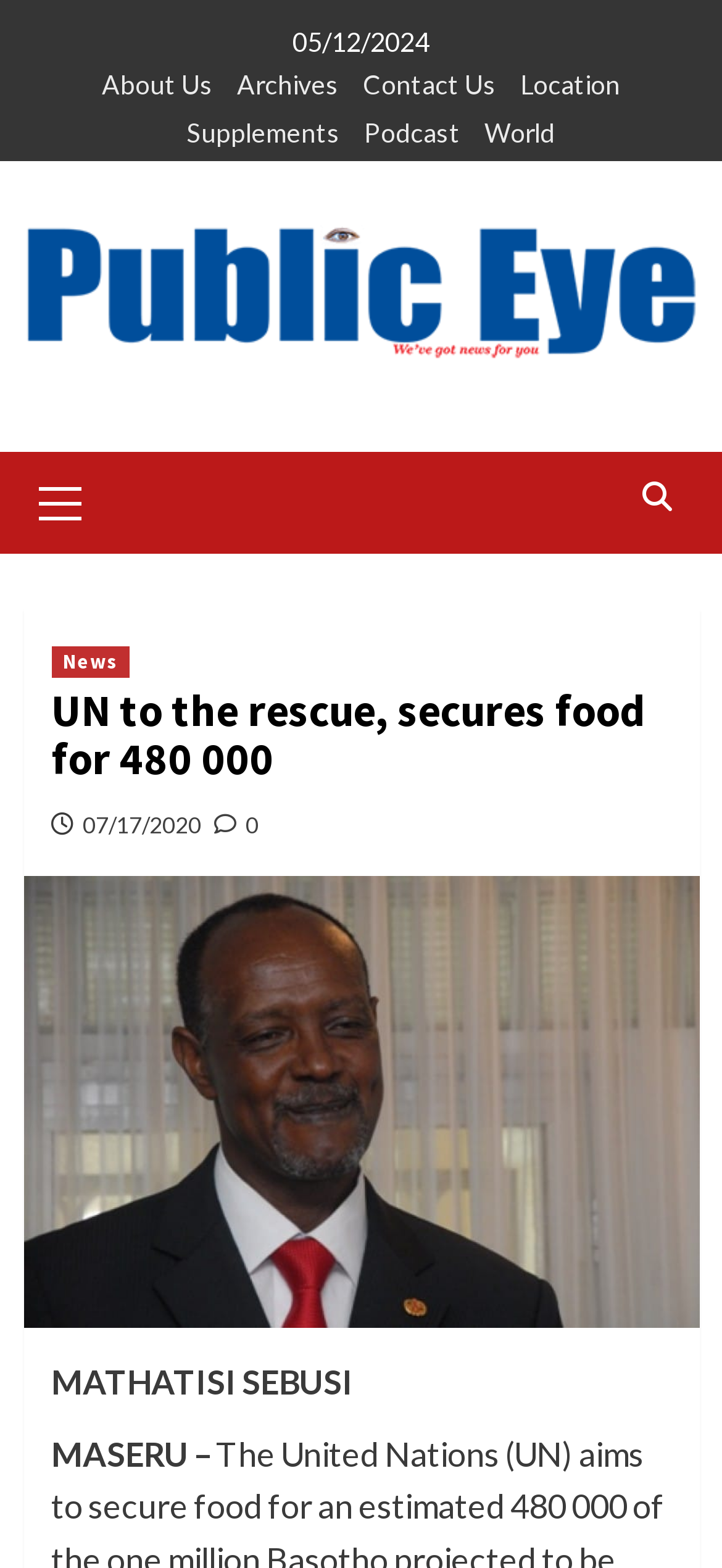How many navigation links are there at the top of the webpage?
Based on the image, give a concise answer in the form of a single word or short phrase.

5